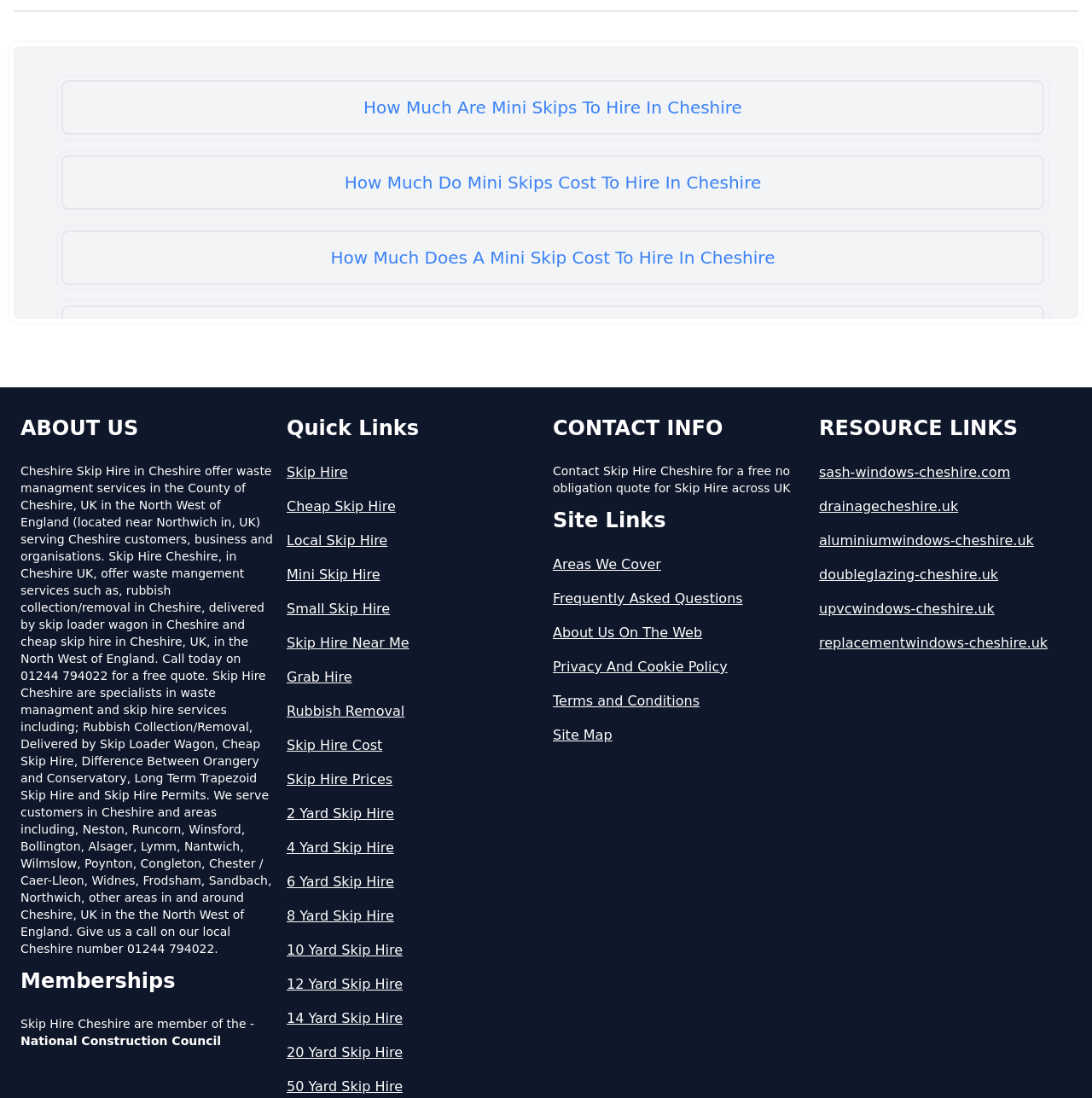Identify the bounding box coordinates of the specific part of the webpage to click to complete this instruction: "Read about 'ABOUT US'".

[0.019, 0.378, 0.25, 0.402]